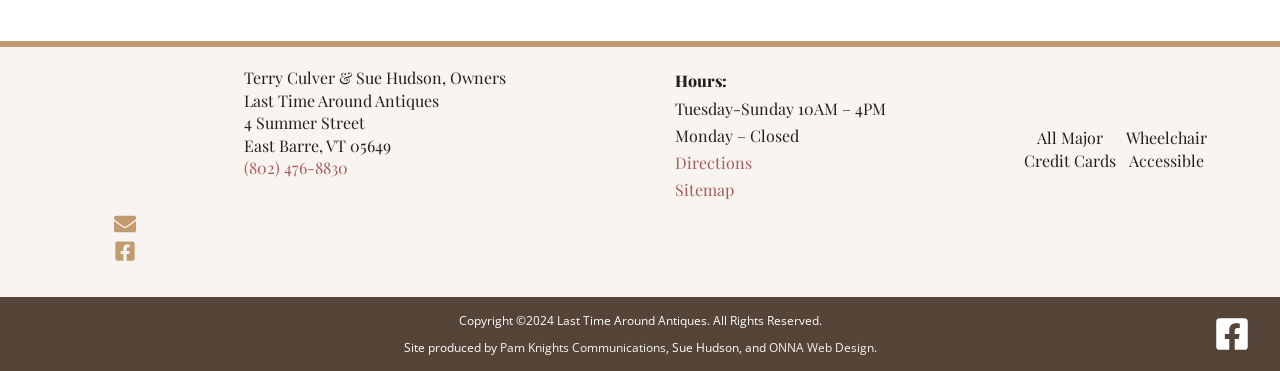Please locate the bounding box coordinates of the element that should be clicked to complete the given instruction: "Call the store".

[0.191, 0.423, 0.272, 0.48]